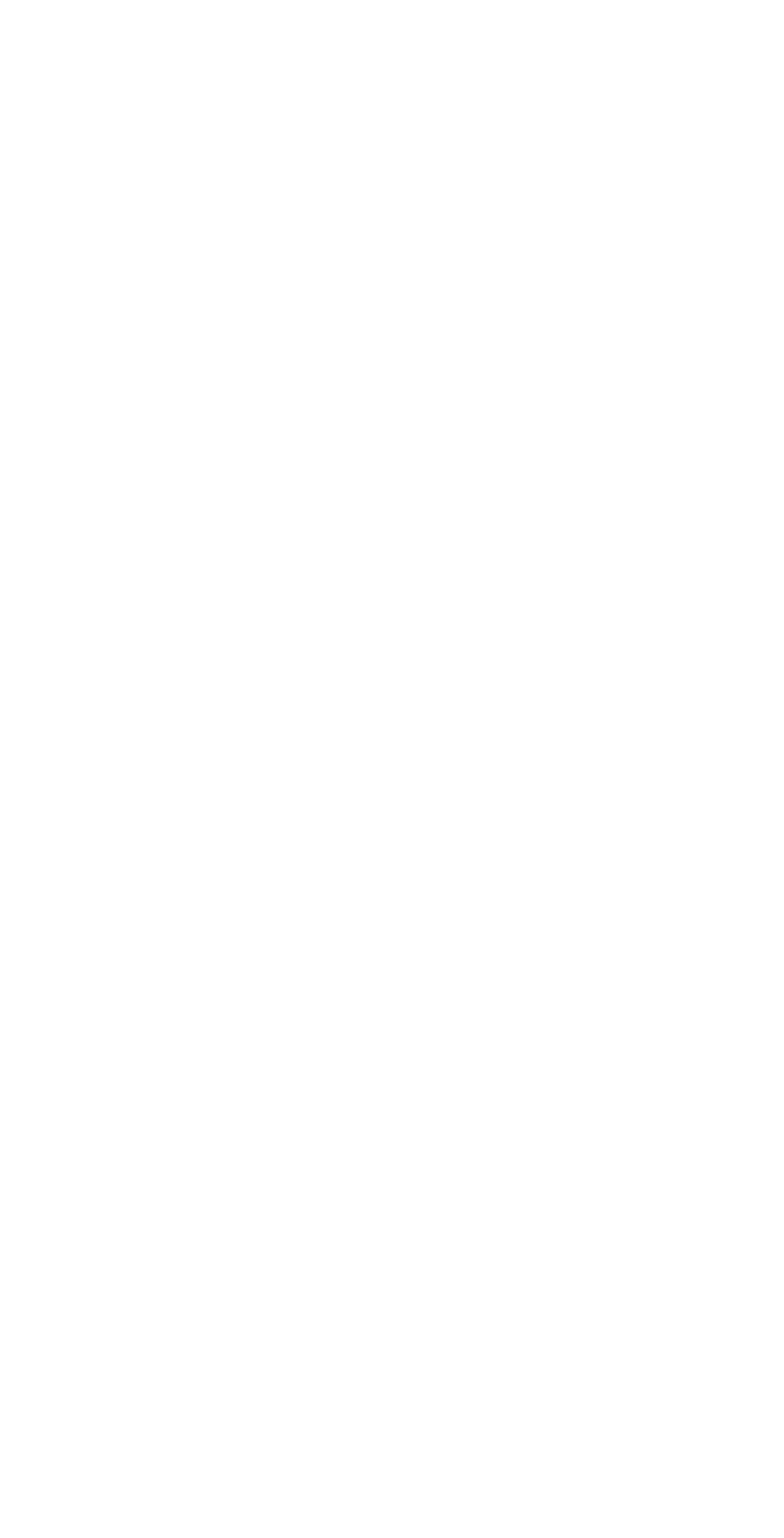Specify the bounding box coordinates of the area to click in order to execute this command: 'Send newsletter subscription'. The coordinates should consist of four float numbers ranging from 0 to 1, and should be formatted as [left, top, right, bottom].

[0.141, 0.825, 0.859, 0.878]